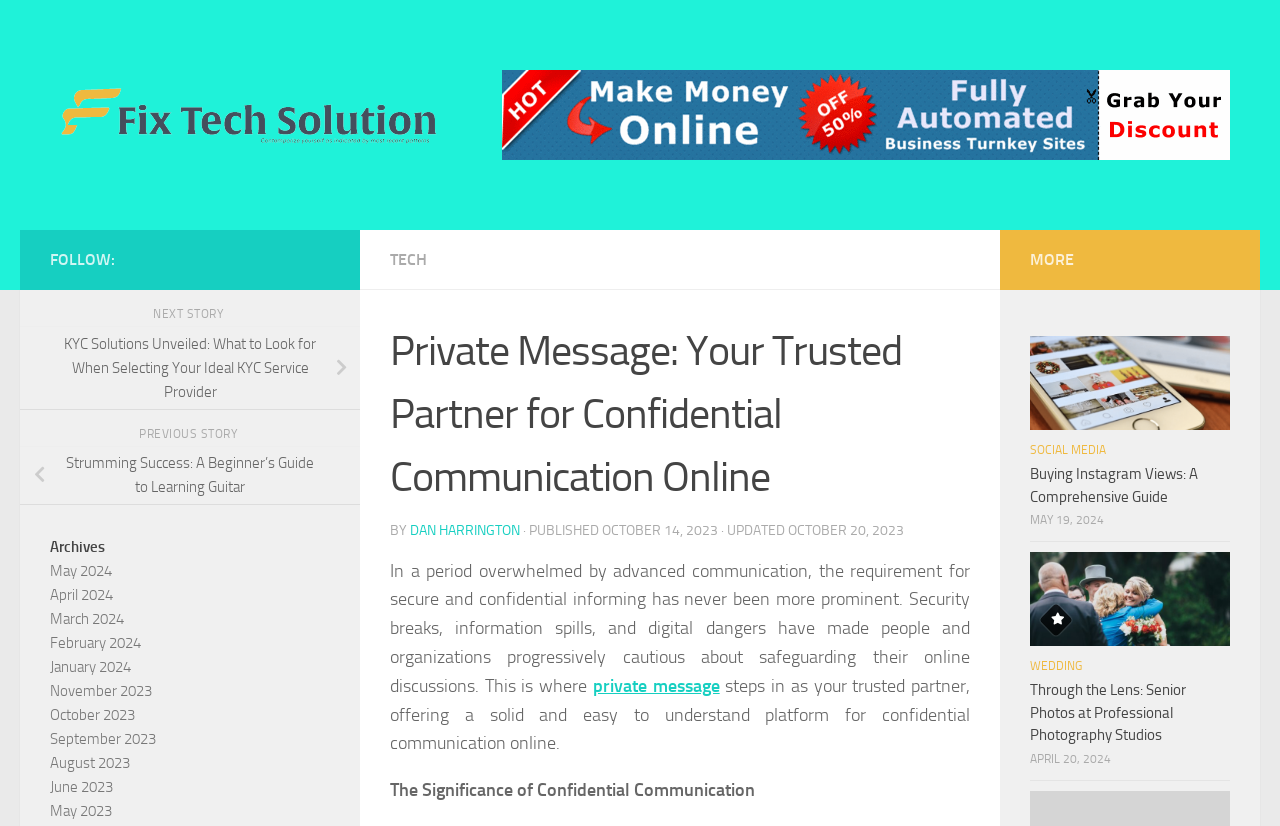Identify the bounding box coordinates for the element you need to click to achieve the following task: "Visit the 'TECH' page". Provide the bounding box coordinates as four float numbers between 0 and 1, in the form [left, top, right, bottom].

[0.305, 0.303, 0.334, 0.326]